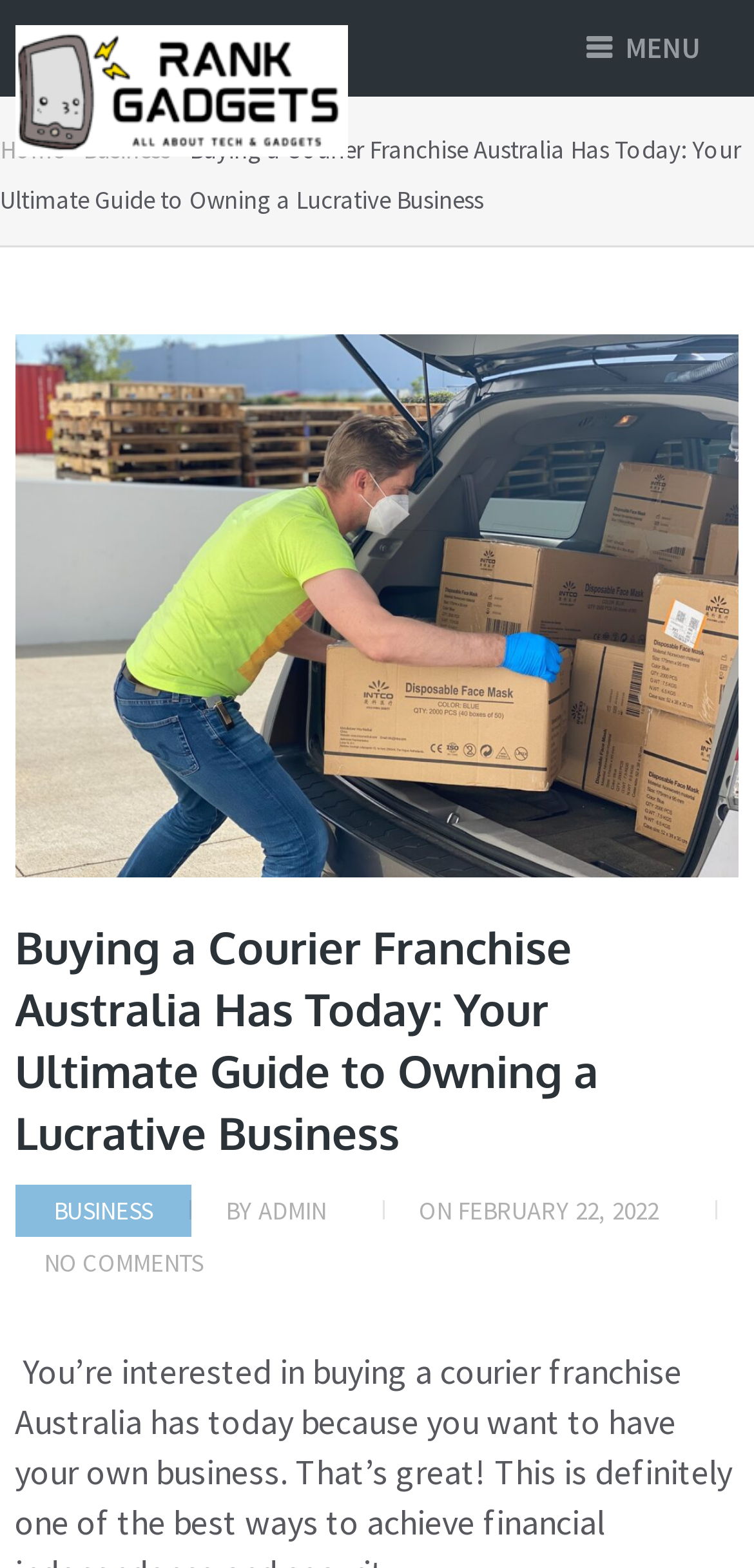Given the content of the image, can you provide a detailed answer to the question?
What is the current page about?

The current page is about buying a courier franchise in Australia, as indicated by the long heading 'Buying a Courier Franchise Australia Has Today: Your Ultimate Guide to Owning a Lucrative Business'.